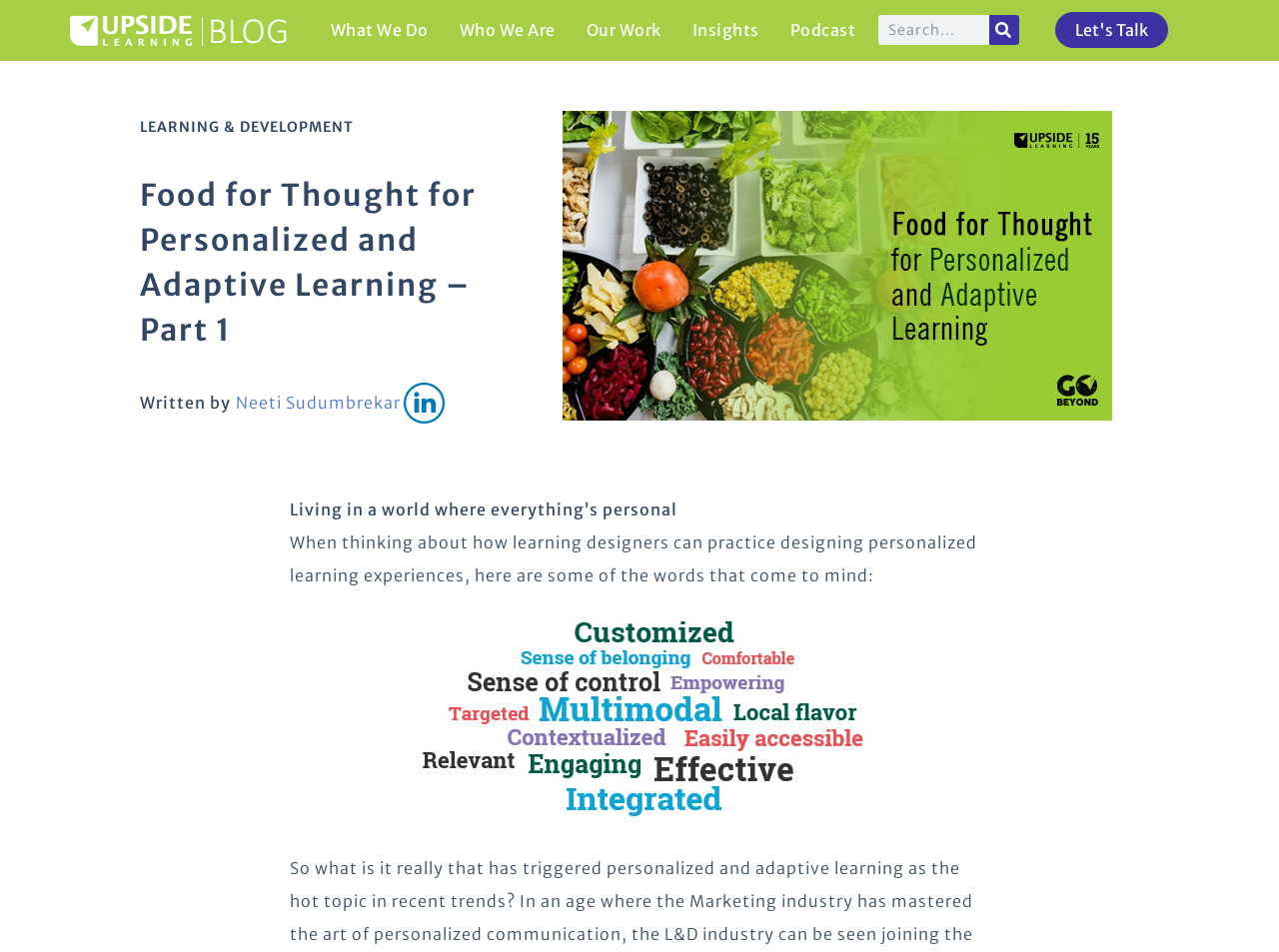What is the category of the article?
Provide an in-depth and detailed explanation in response to the question.

I found the category by looking at the link 'LEARNING & DEVELOPMENT' above the article heading, which suggests that the article belongs to this category.